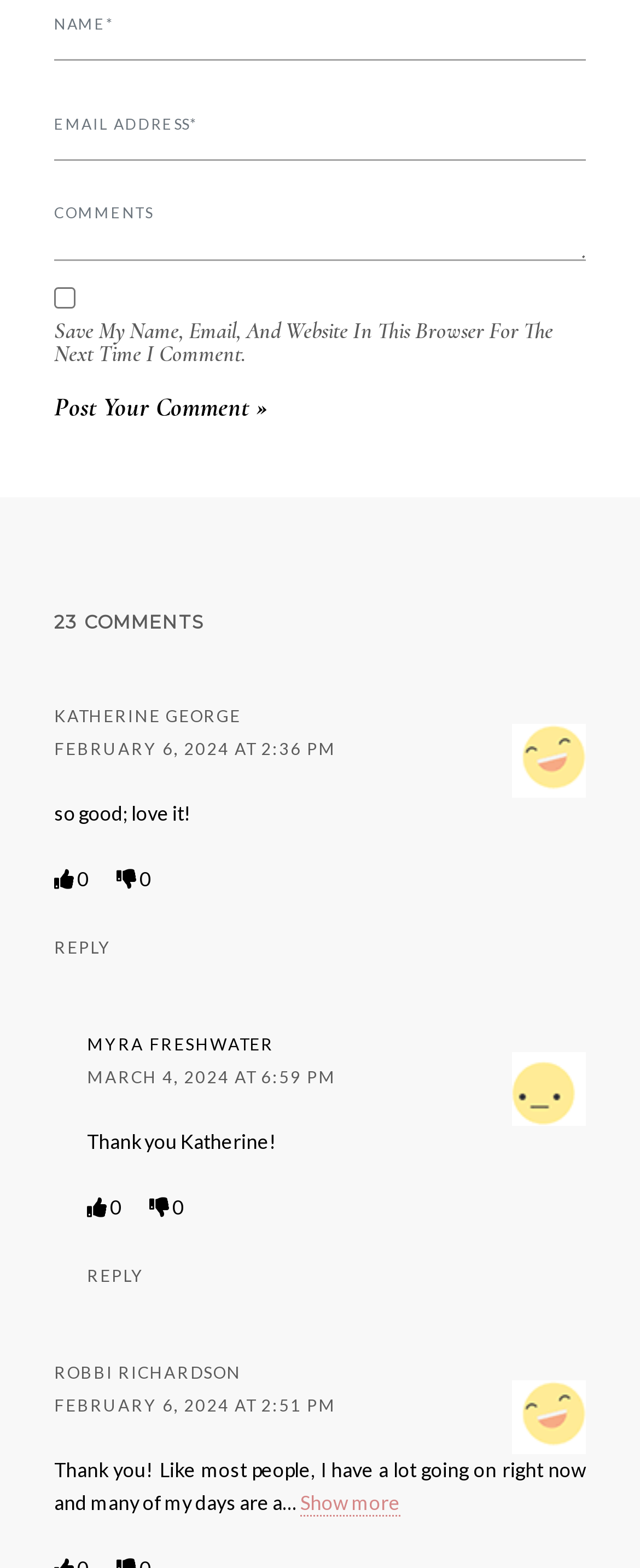Using the information in the image, give a detailed answer to the following question: How many replies does the first comment have?

I looked at the text '0' next to the 'Reply to Katherine george' link under the first comment, which suggests that the first comment has no replies.